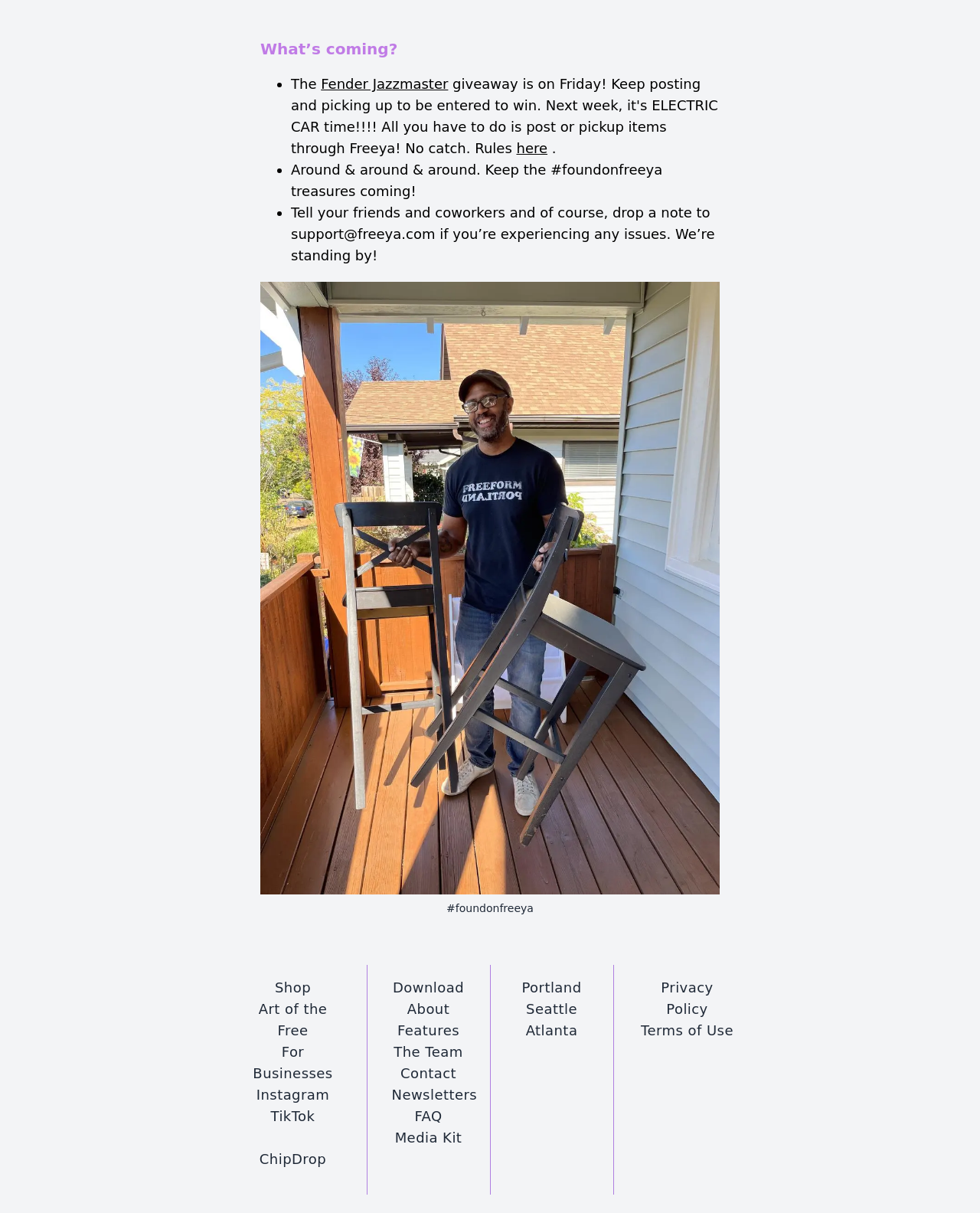Answer the following query with a single word or phrase:
What is the text above the image?

Around & around & around.